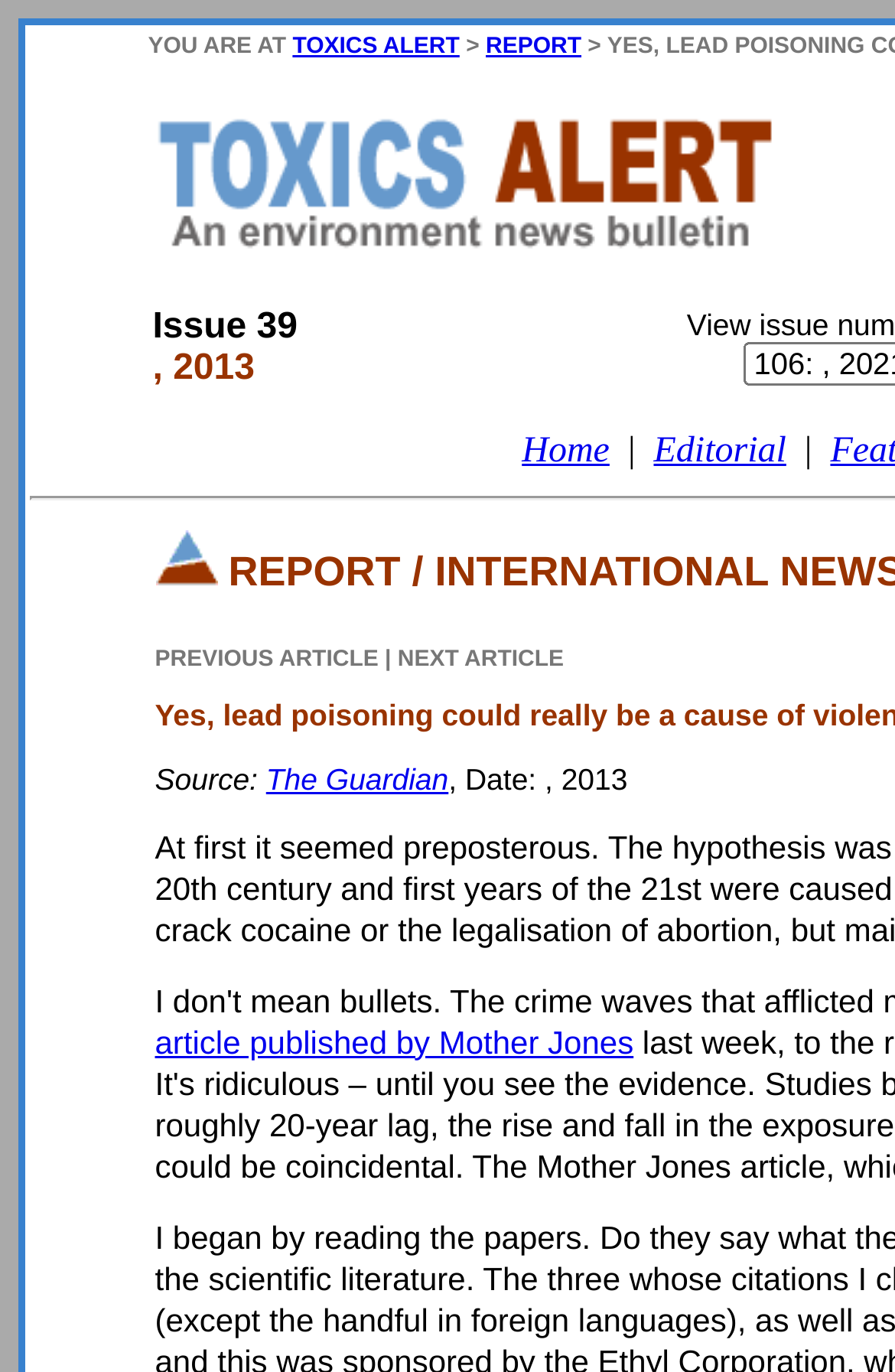Identify the headline of the webpage and generate its text content.

 REPORT / INTERNATIONAL NEWS